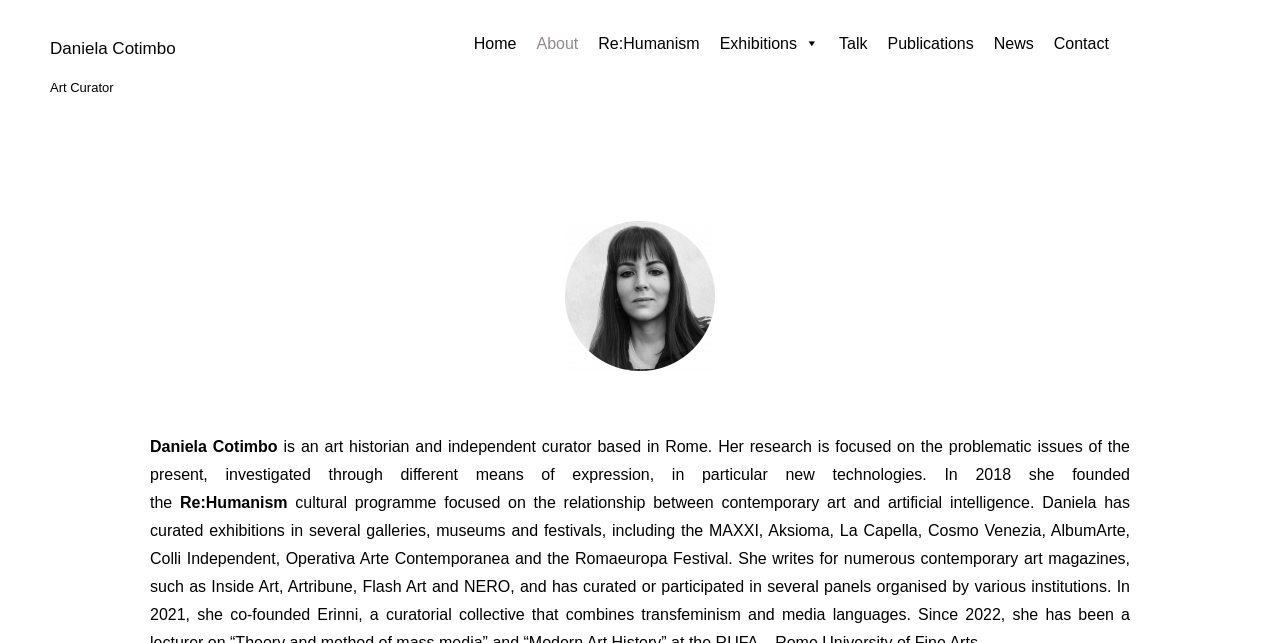How many navigation links are available?
Based on the visual content, answer with a single word or a brief phrase.

7